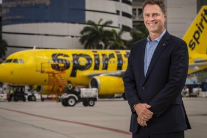What is the focus of the executive's demeanor?
Please give a detailed and elaborate explanation in response to the question.

The caption states that the executive's polished appearance and welcoming demeanor suggest a focus on customer service and innovation, which aligns with the airline's mission to make air travel accessible to all.